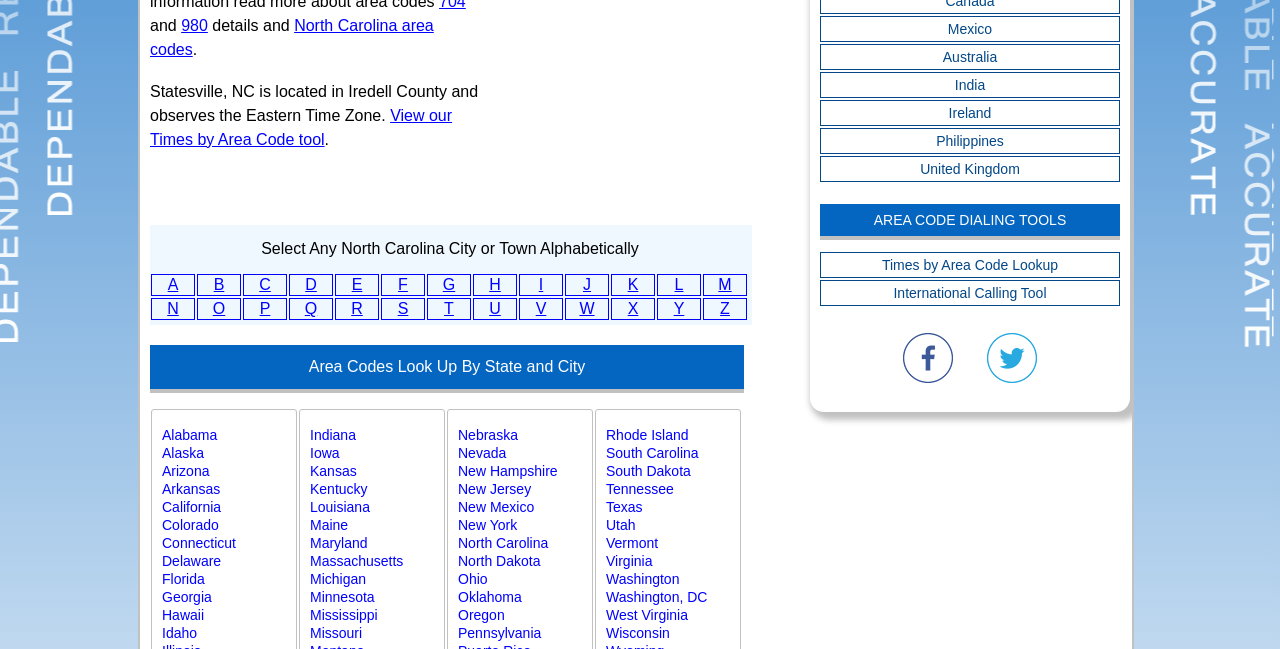From the webpage screenshot, identify the region described by North Carolina area codes. Provide the bounding box coordinates as (top-left x, top-left y, bottom-right x, bottom-right y), with each value being a floating point number between 0 and 1.

[0.117, 0.026, 0.339, 0.089]